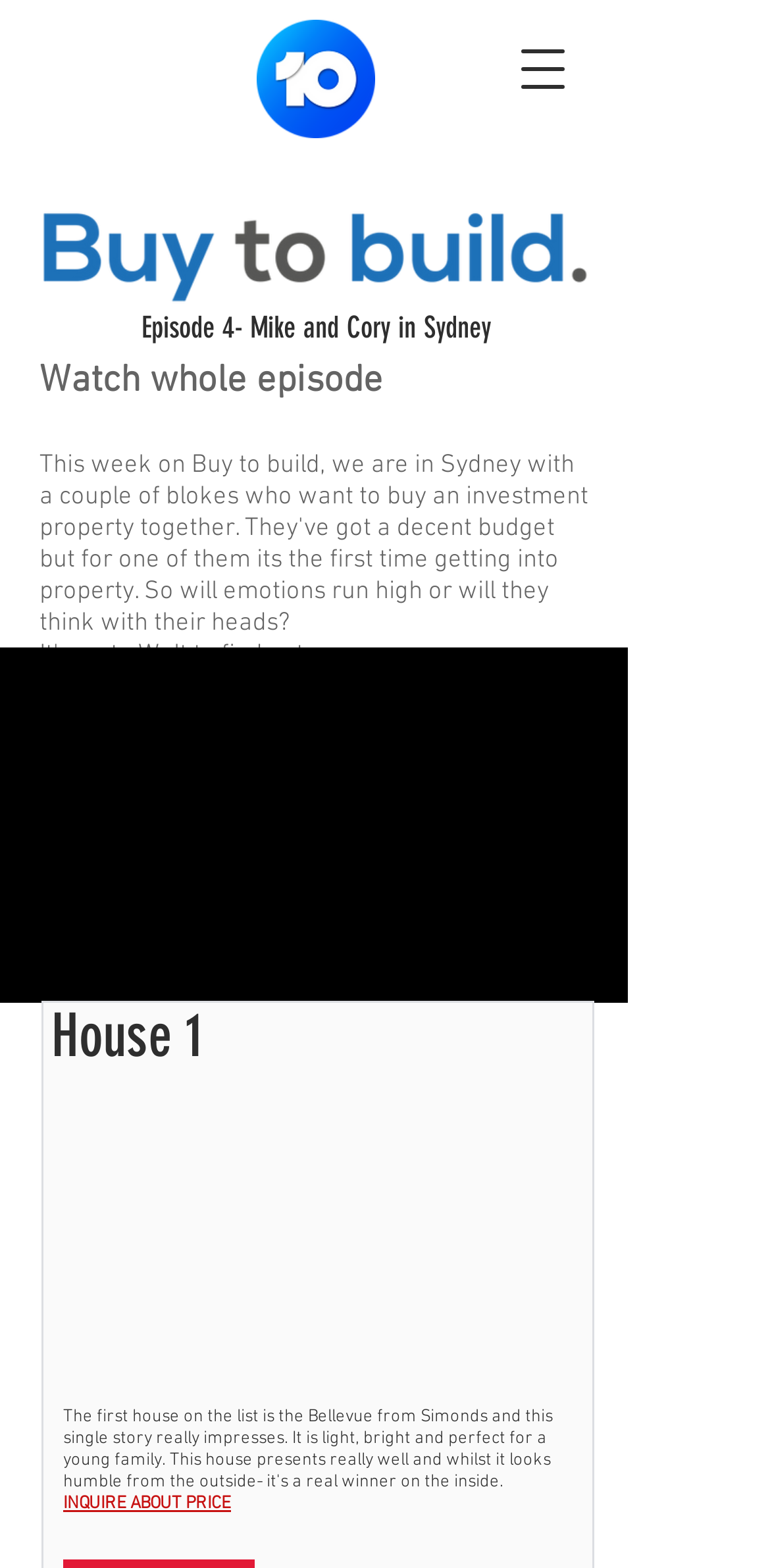What is the purpose of the 'Watch whole episode' button?
Please interpret the details in the image and answer the question thoroughly.

The 'Watch whole episode' button is likely to allow users to watch the entire episode of the TV show 'Buy To Build', given its context and location on the page.